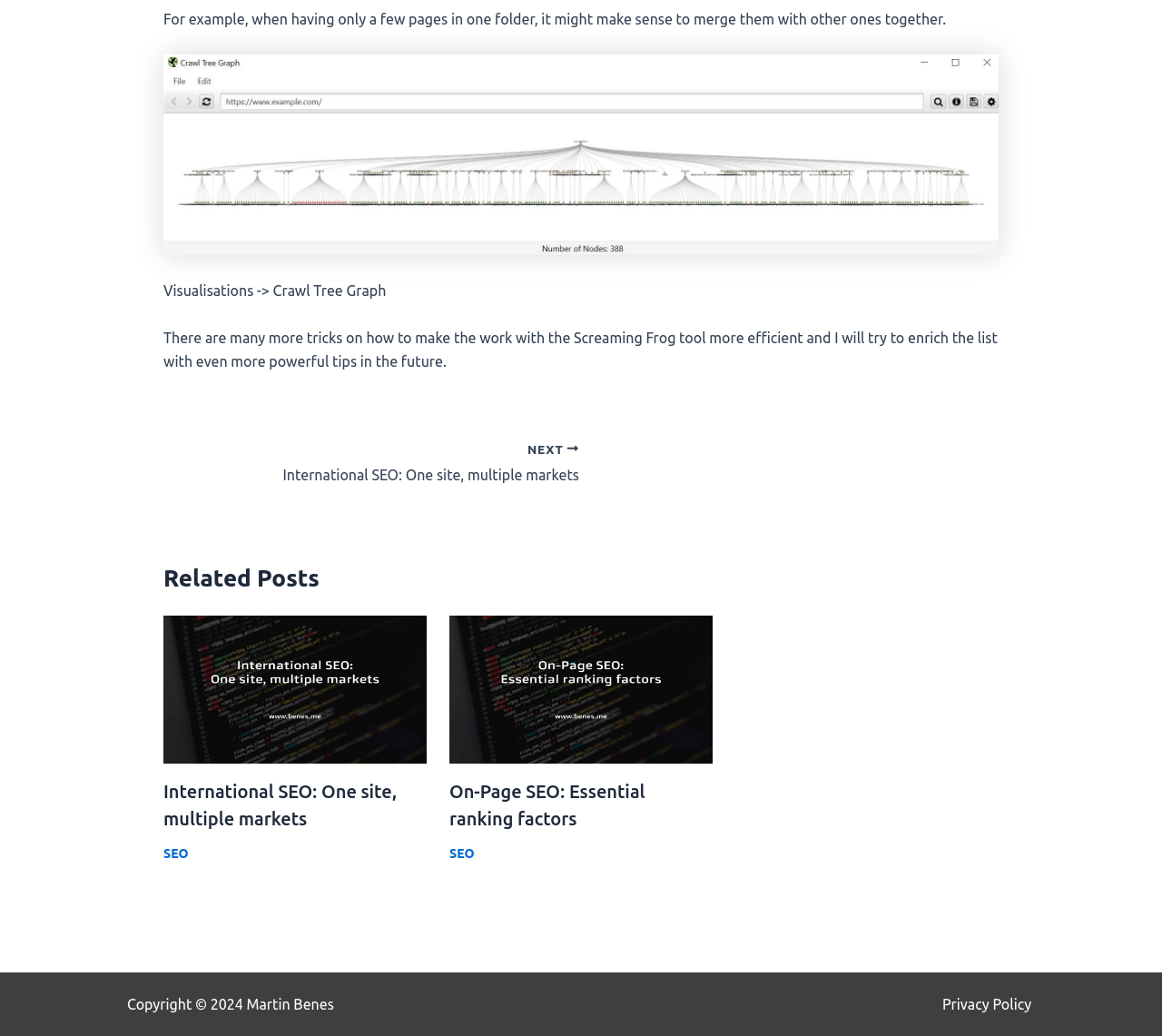Given the webpage screenshot and the description, determine the bounding box coordinates (top-left x, top-left y, bottom-right x, bottom-right y) that define the location of the UI element matching this description: SEO

[0.387, 0.817, 0.408, 0.831]